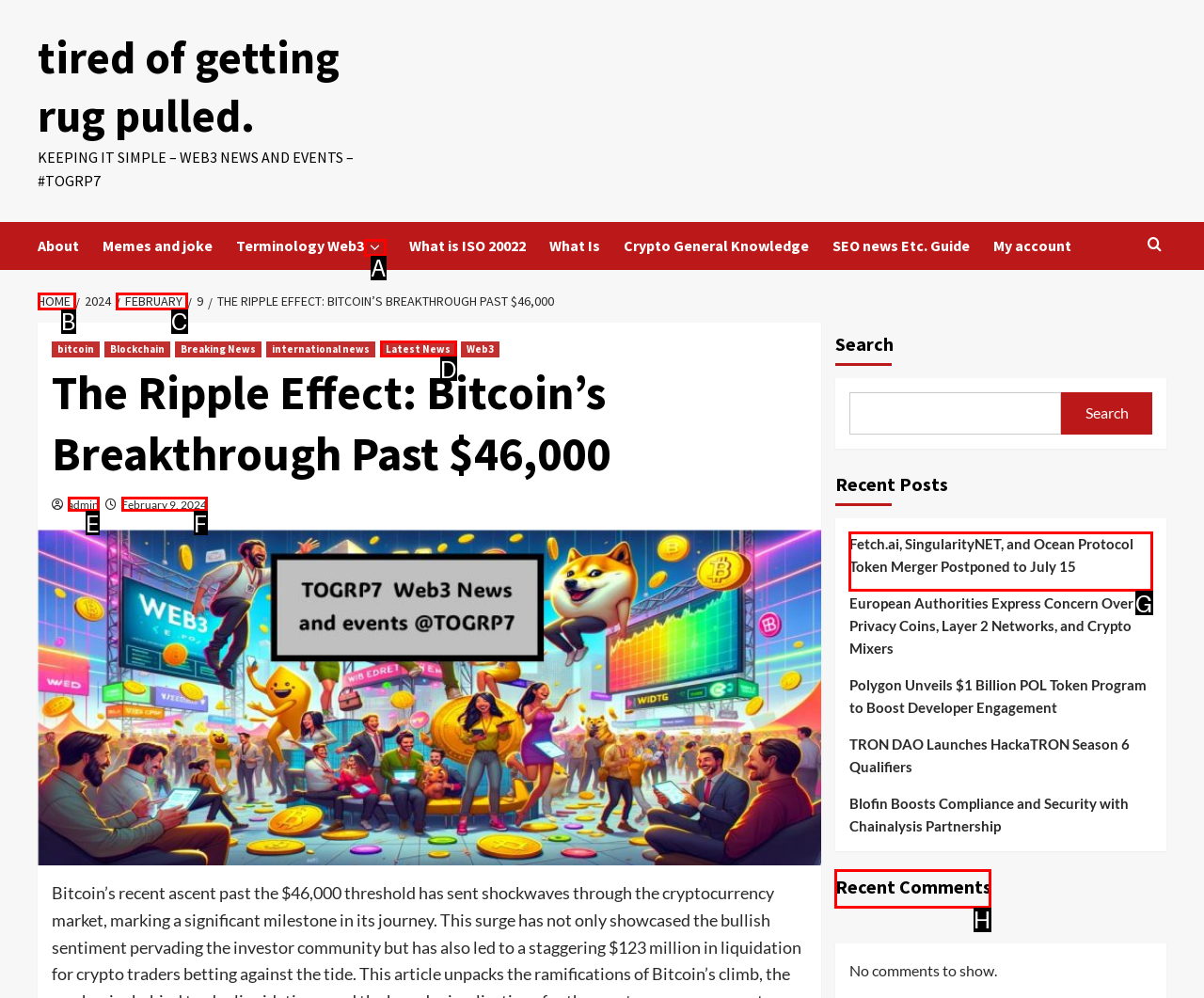Choose the HTML element you need to click to achieve the following task: Check the recent comments
Respond with the letter of the selected option from the given choices directly.

H